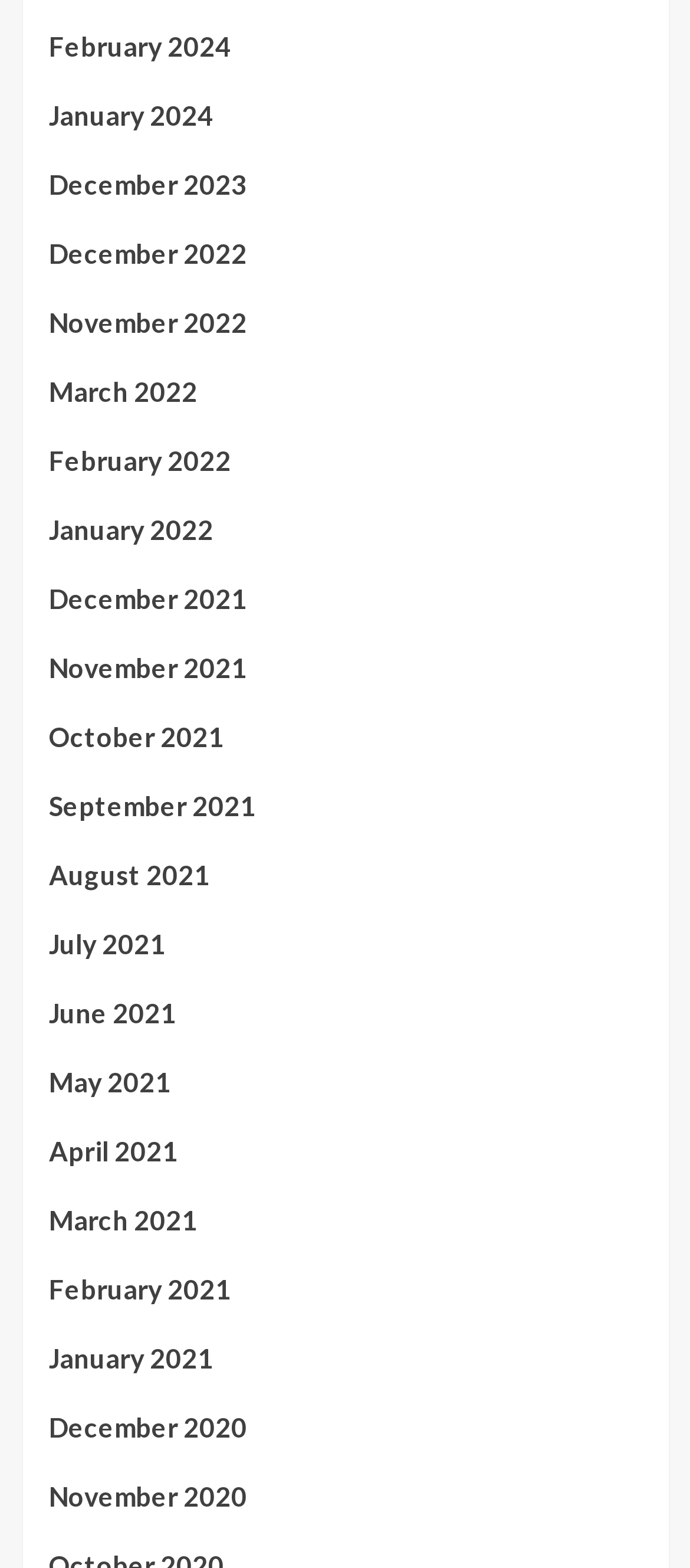What is the time period covered by the listed months?
Please answer the question as detailed as possible based on the image.

By examining the list of links, I can see that the months listed cover a time period from December 2020 to February 2024, which is approximately 3 years and 2 months.